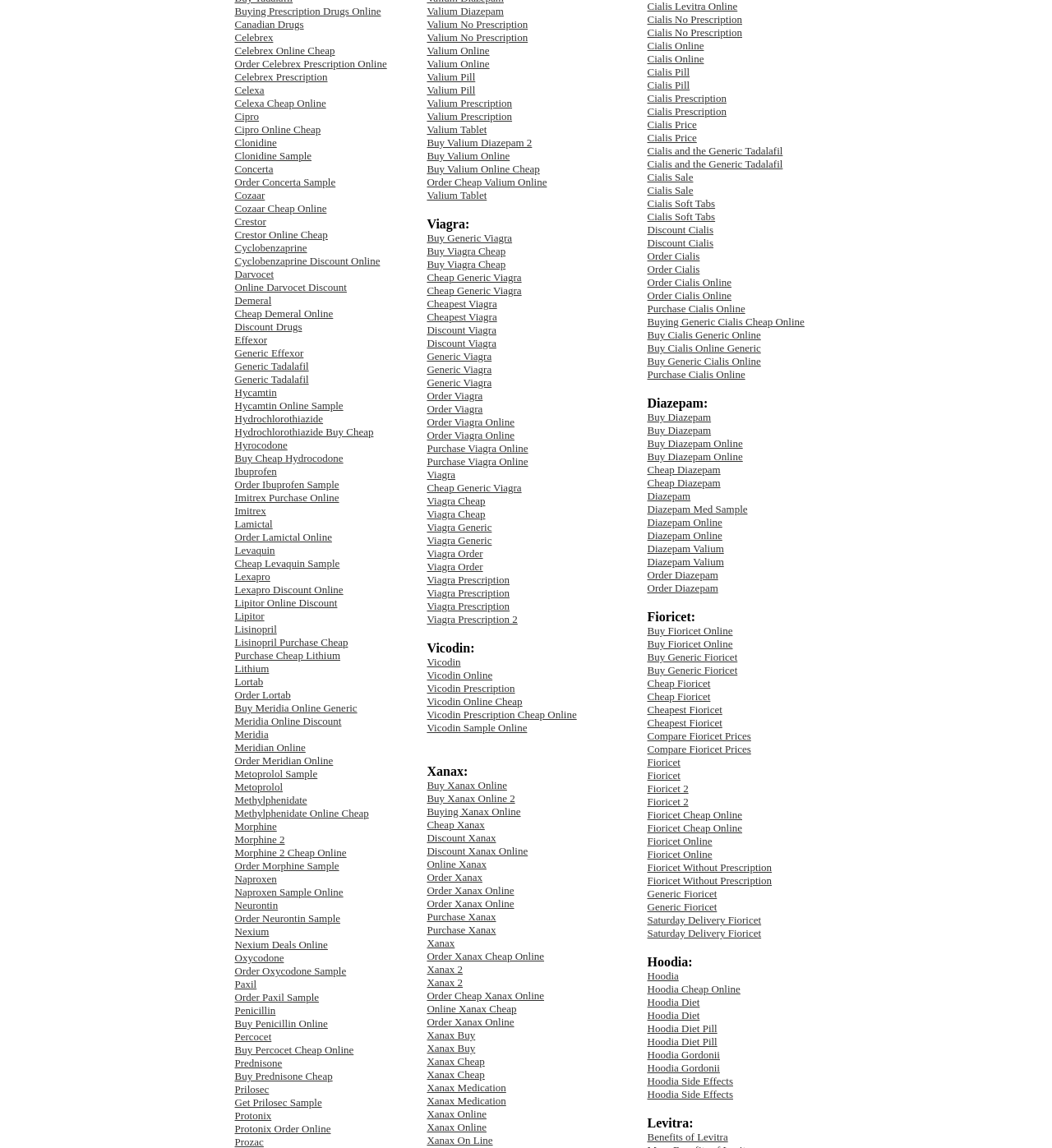Please locate the bounding box coordinates of the element's region that needs to be clicked to follow the instruction: "Click Hoodia". The bounding box coordinates should be provided as four float numbers between 0 and 1, i.e., [left, top, right, bottom].

[0.615, 0.845, 0.645, 0.855]